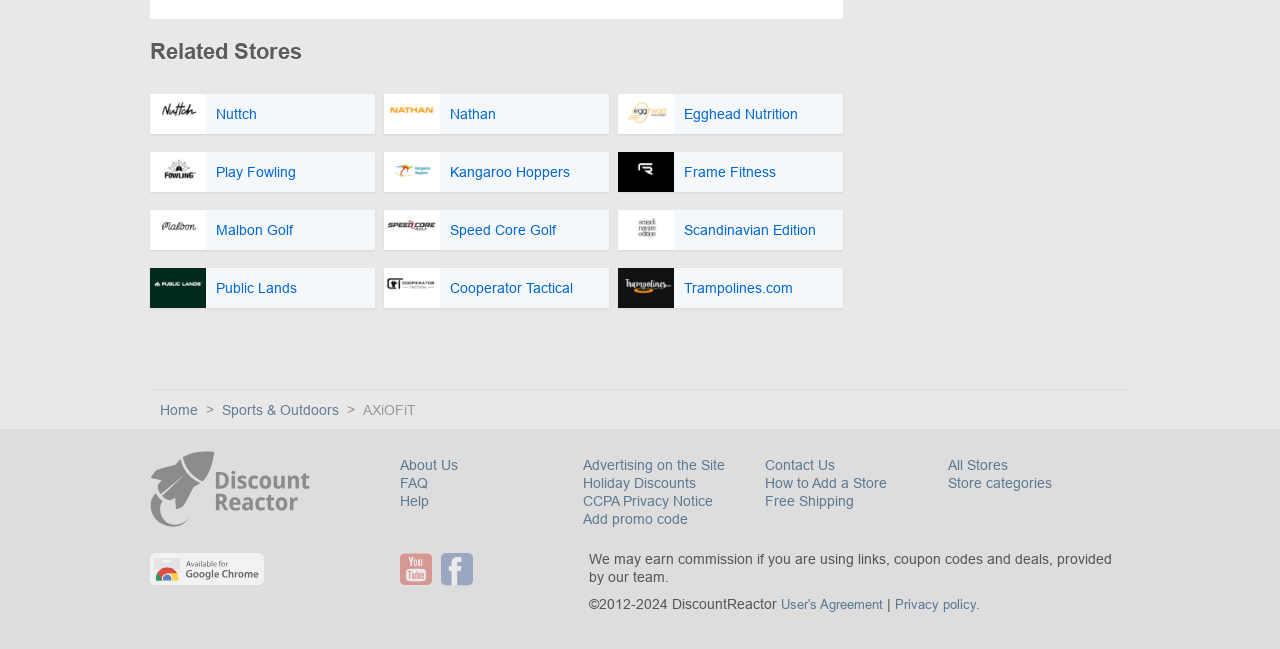Return the bounding box coordinates of the UI element that corresponds to this description: "Nathan". The coordinates must be given as four float numbers in the range of 0 and 1, [left, top, right, bottom].

[0.3, 0.145, 0.476, 0.207]